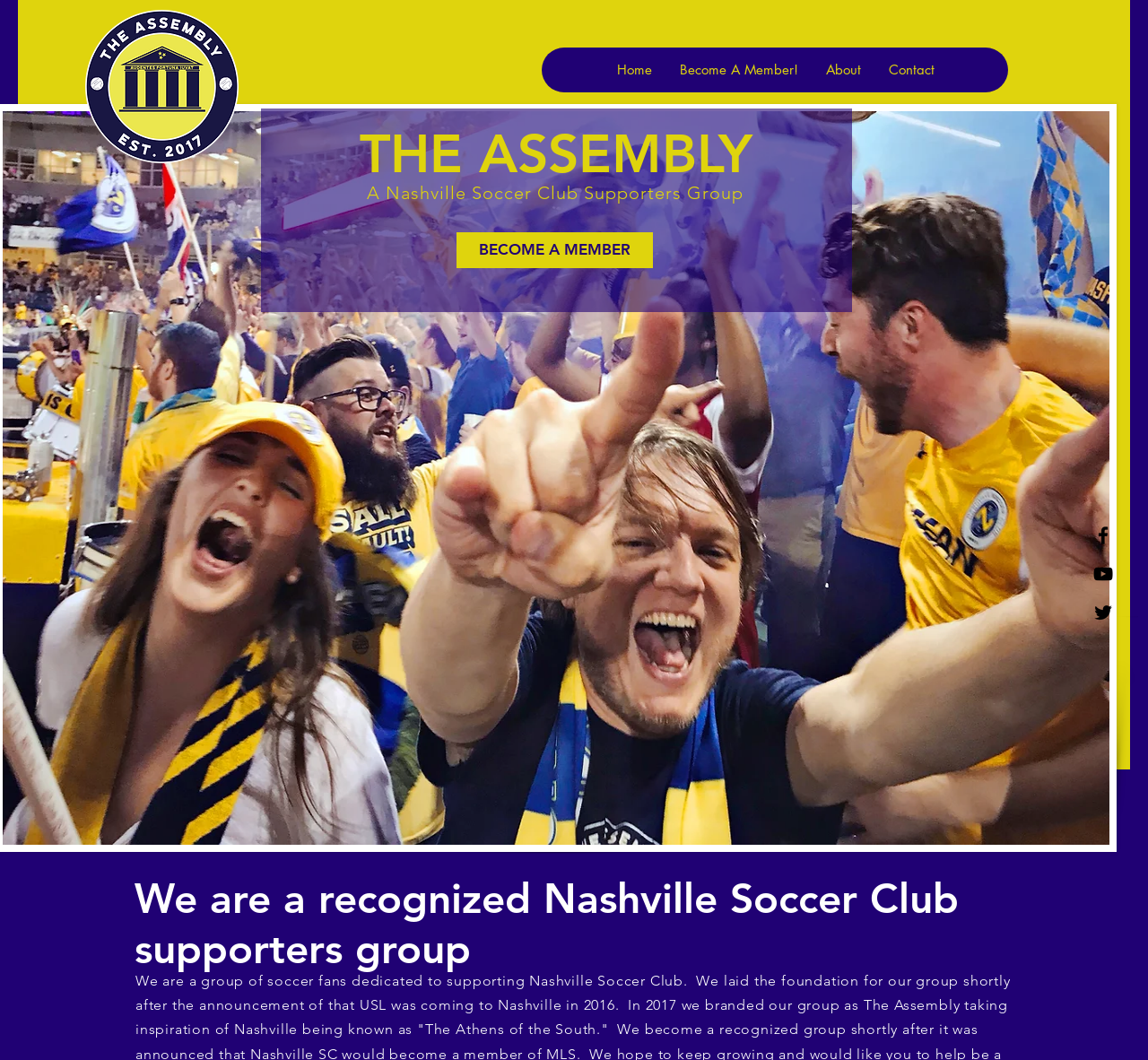Please predict the bounding box coordinates of the element's region where a click is necessary to complete the following instruction: "Click on the About link". The coordinates should be represented by four float numbers between 0 and 1, i.e., [left, top, right, bottom].

[0.75, 0.016, 0.805, 0.058]